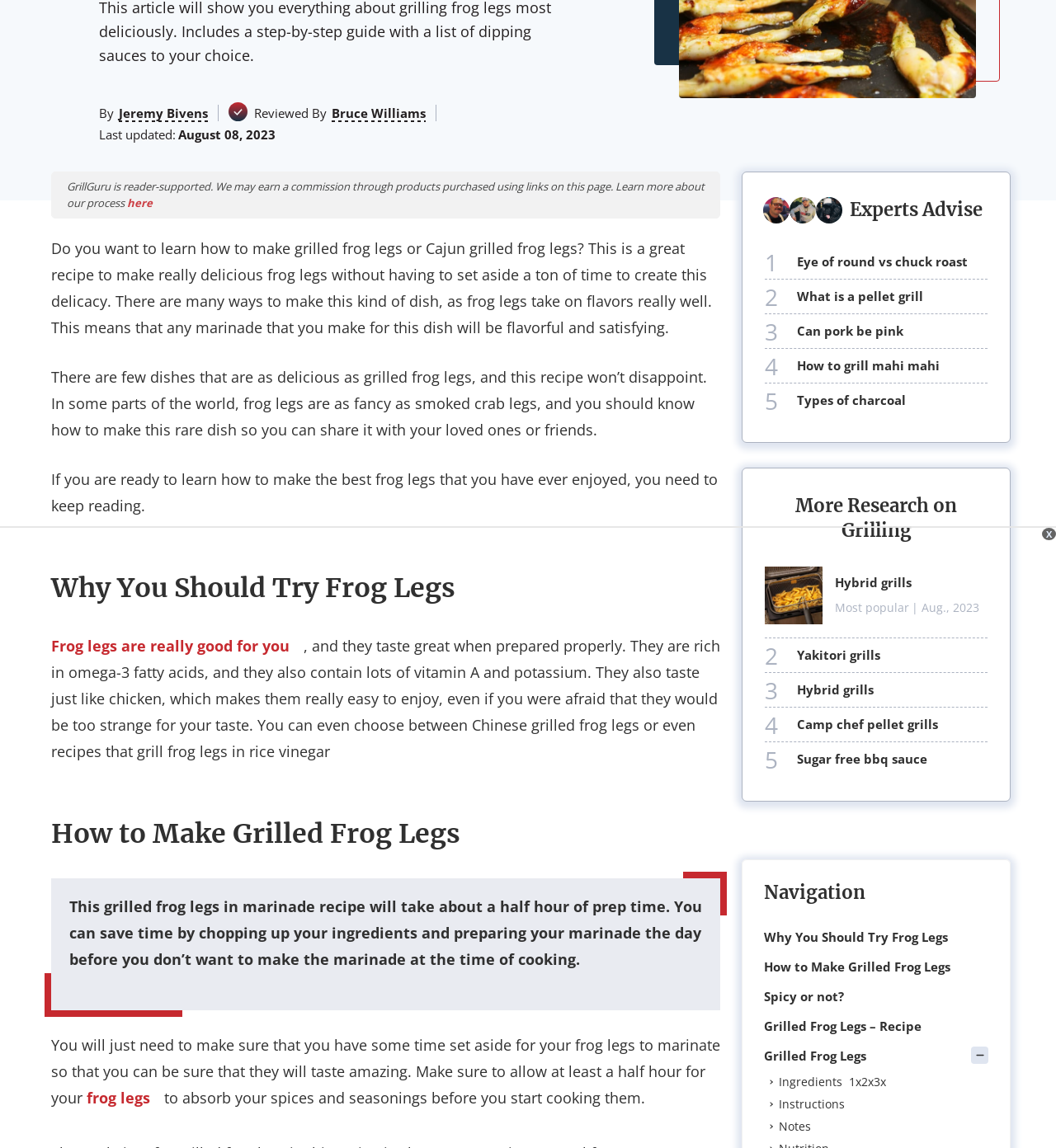Locate the UI element that matches the description here in the webpage screenshot. Return the bounding box coordinates in the format (top-left x, top-left y, bottom-right x, bottom-right y), with values ranging from 0 to 1.

[0.12, 0.171, 0.145, 0.183]